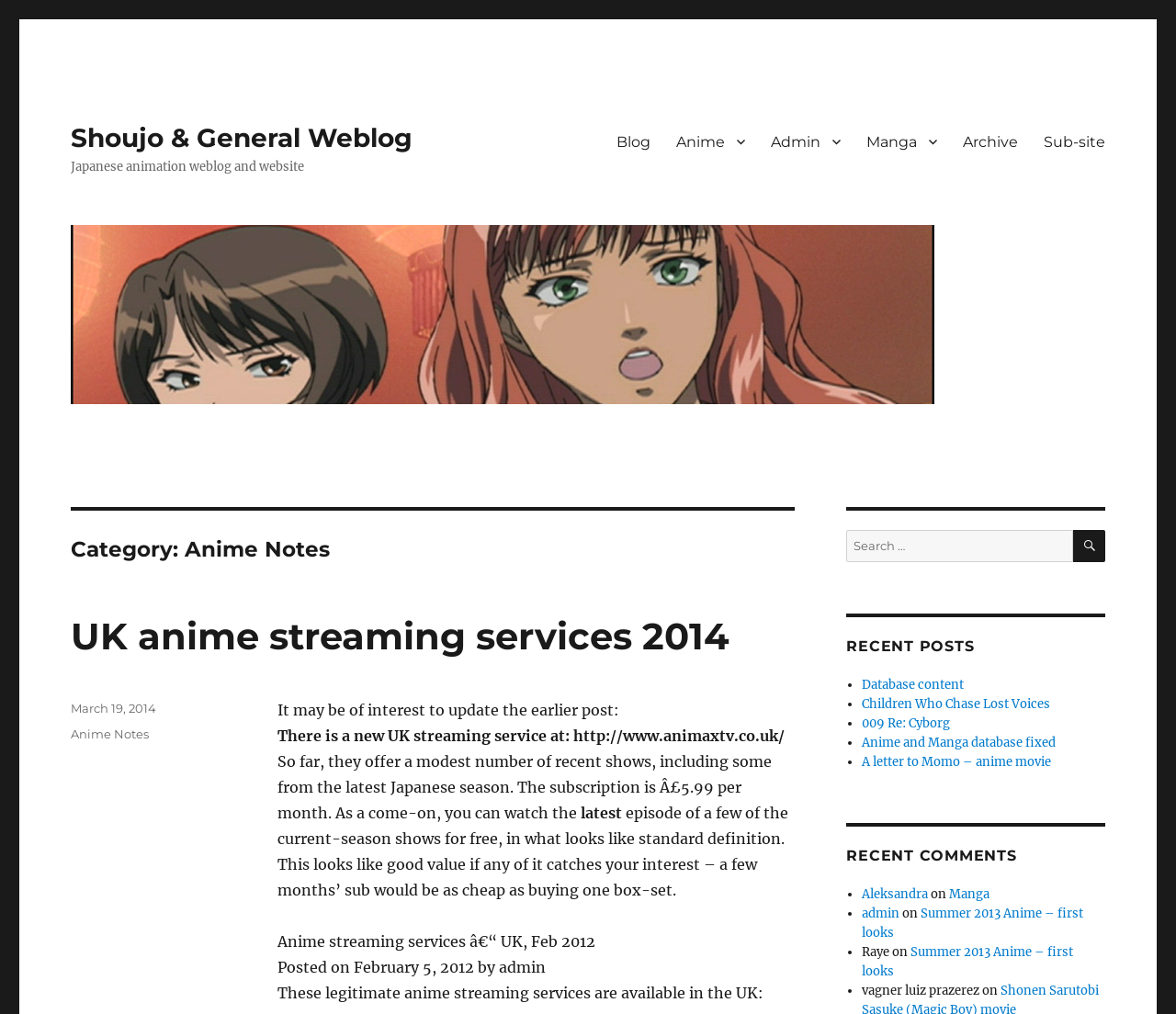How many recent posts are listed?
We need a detailed and exhaustive answer to the question. Please elaborate.

The recent posts are listed under the heading 'RECENT POSTS' and are marked with bullet points. There are four links listed, which are 'Database content', 'Children Who Chase Lost Voices', '009 Re: Cyborg', and 'Anime and Manga database fixed'.